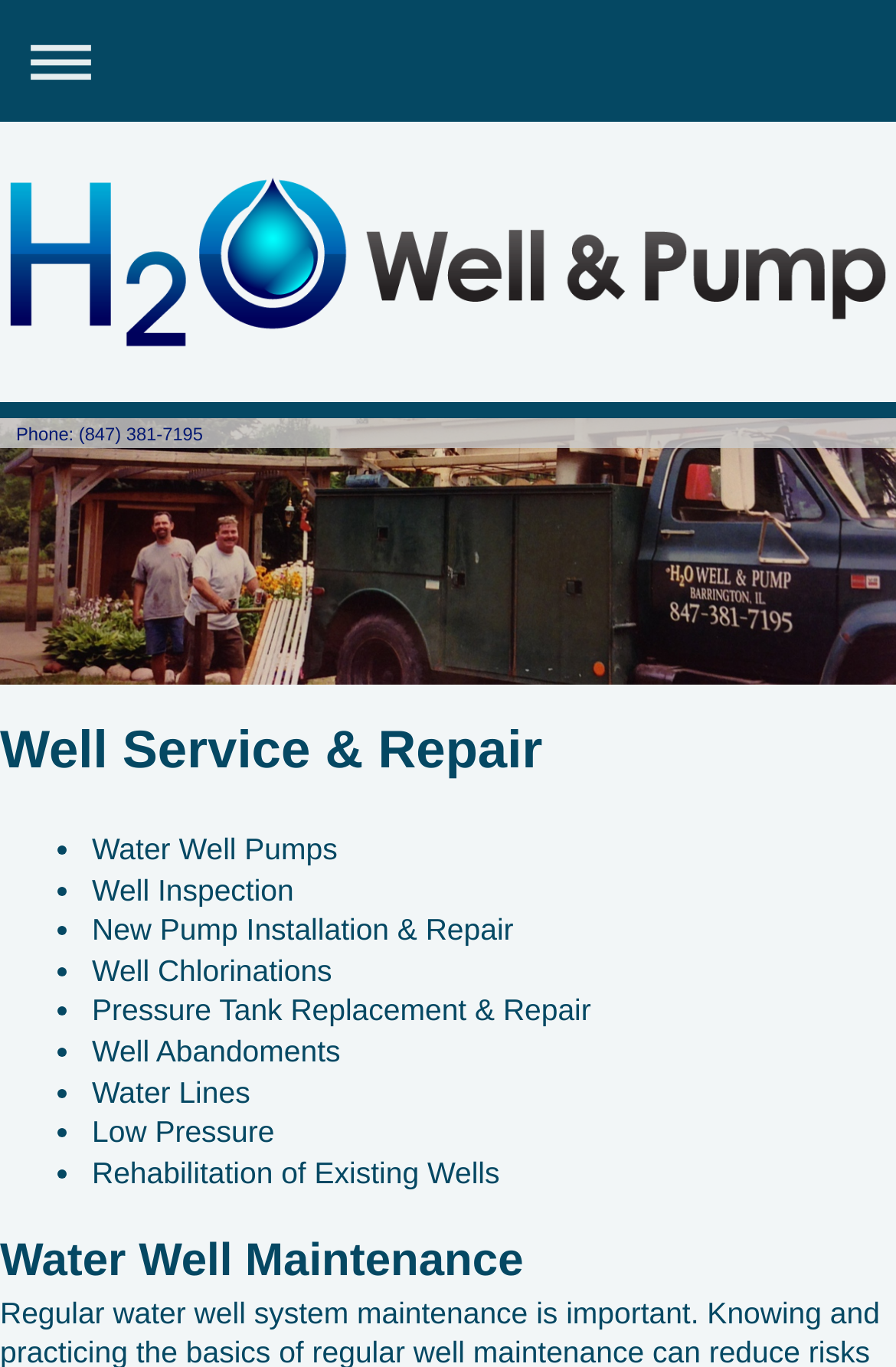Using the information from the screenshot, answer the following question thoroughly:
Does H2O Well & Pump provide maintenance services?

The webpage has a separate heading 'Water Well Maintenance', which implies that H2O Well & Pump does provide maintenance services for water wells.